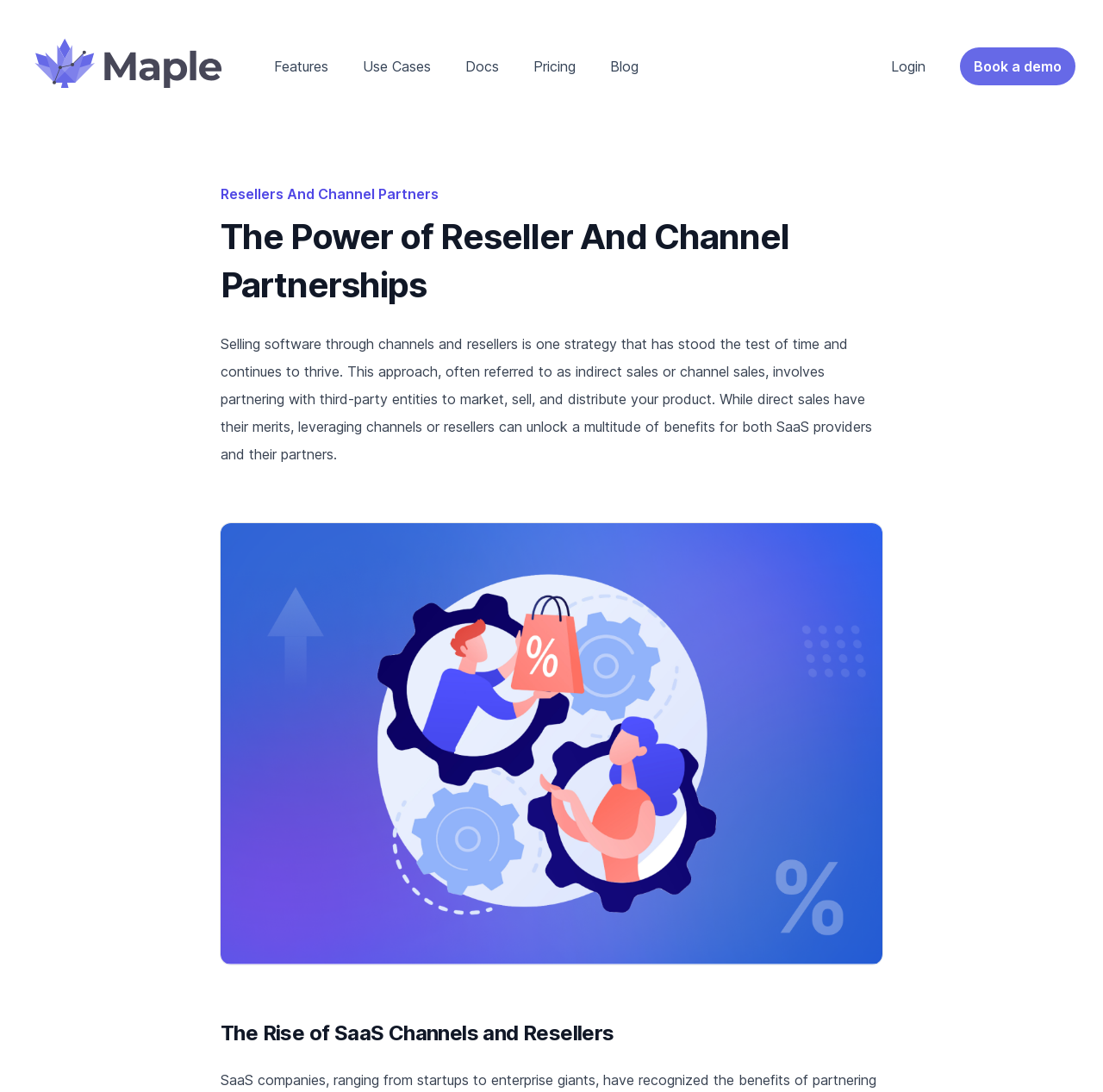Predict the bounding box for the UI component with the following description: "Book a demo".

[0.87, 0.044, 0.975, 0.078]